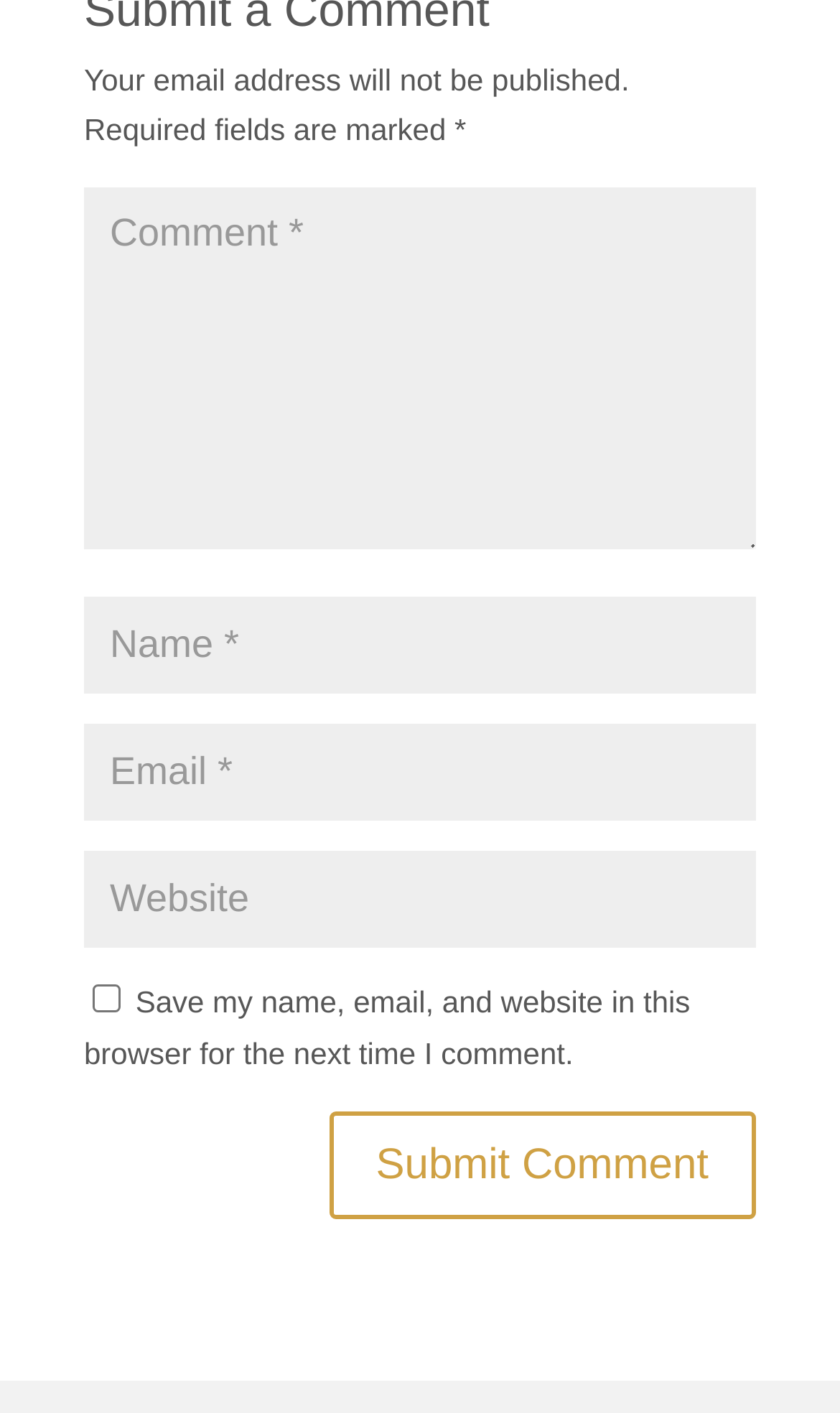Where is the submit button located?
Please provide a comprehensive answer based on the details in the screenshot.

The submit button is located at the bottom right of the webpage, as indicated by its bounding box coordinates [0.391, 0.786, 0.9, 0.862], which show that it is positioned at the right side of the webpage and near the bottom.